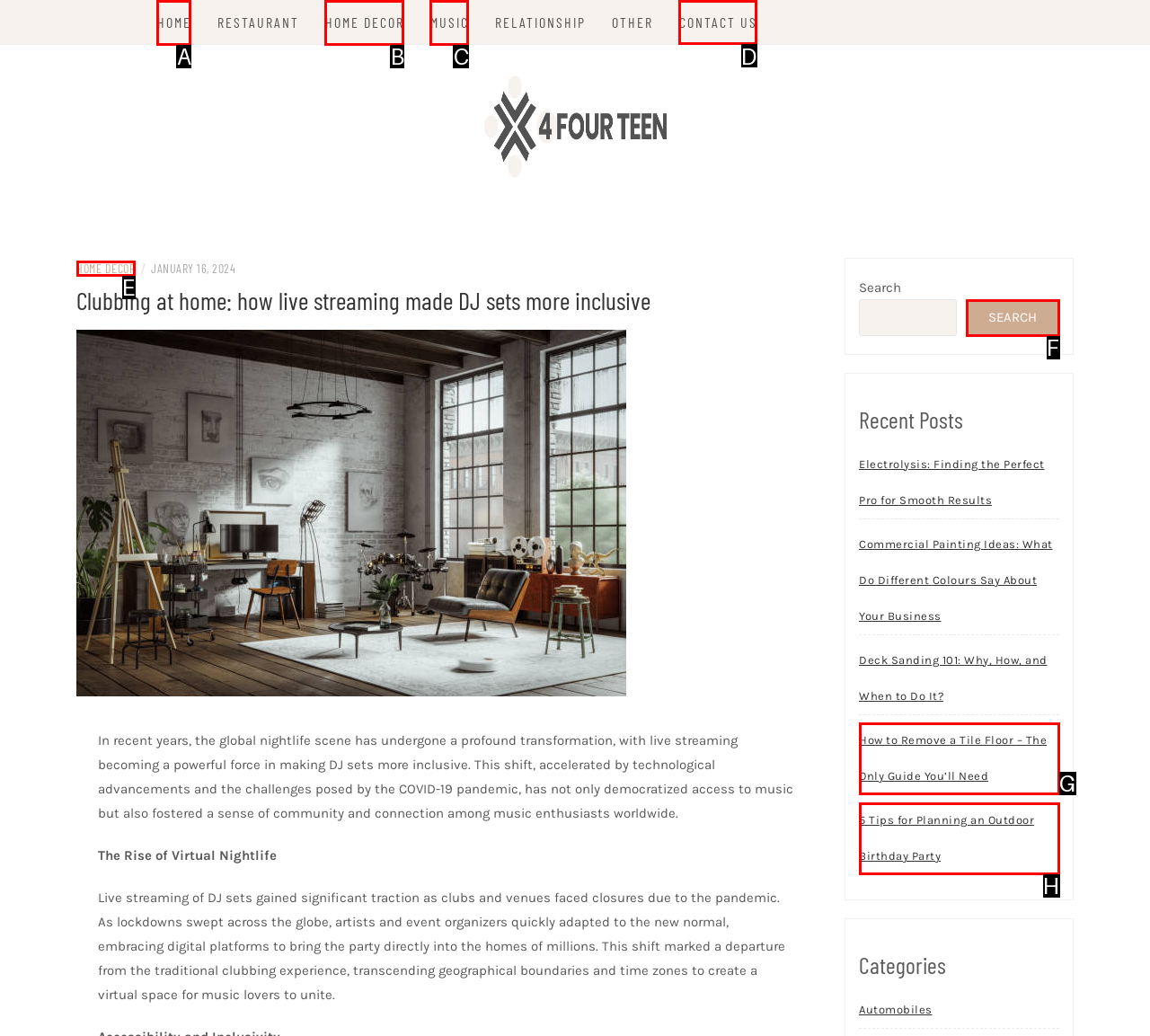To perform the task "Contact us", which UI element's letter should you select? Provide the letter directly.

D